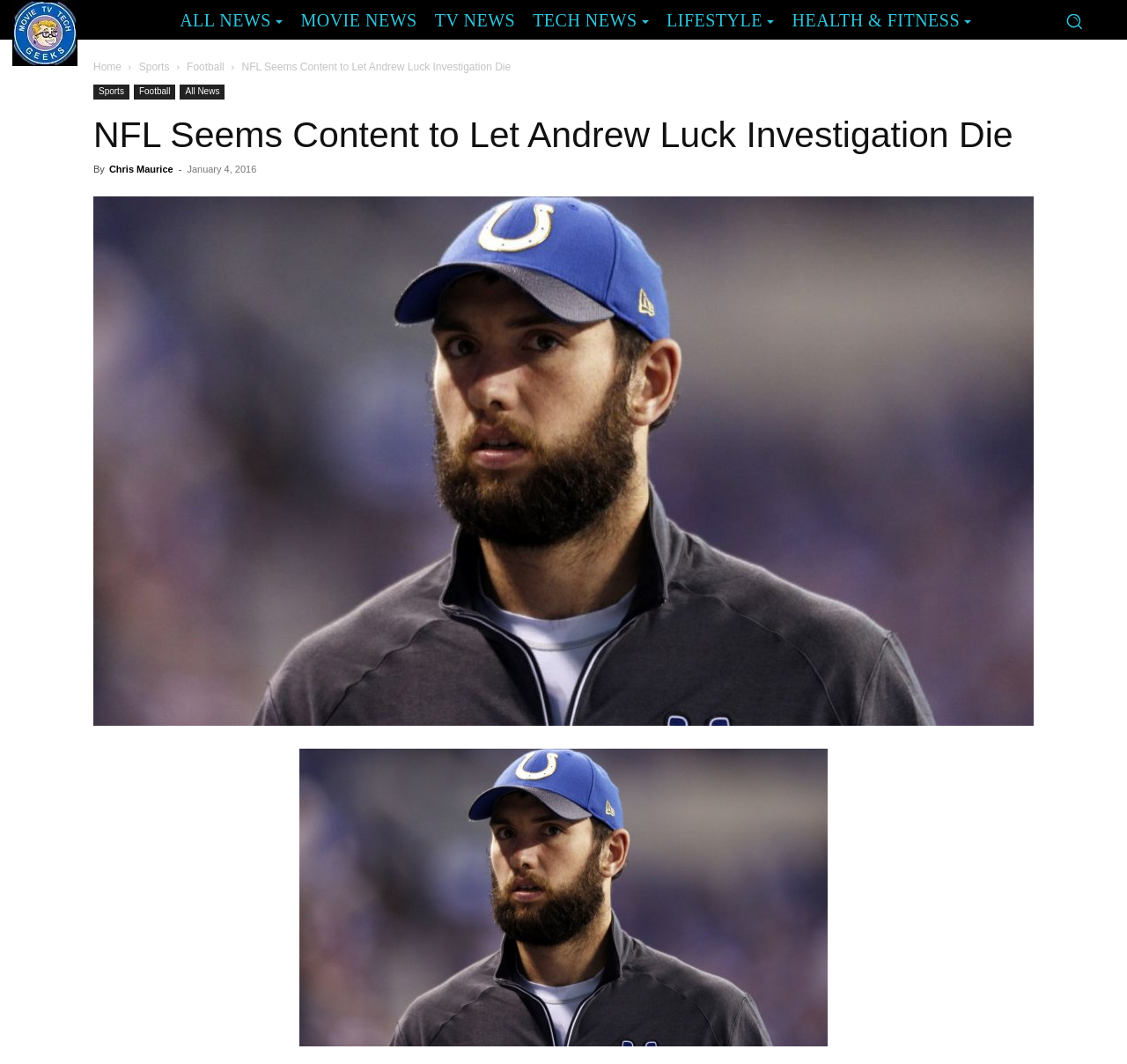Find and specify the bounding box coordinates that correspond to the clickable region for the instruction: "View 'NFL Seems Content to Let Andrew Luck Investigation Die 2015 images'".

[0.083, 0.704, 0.917, 0.983]